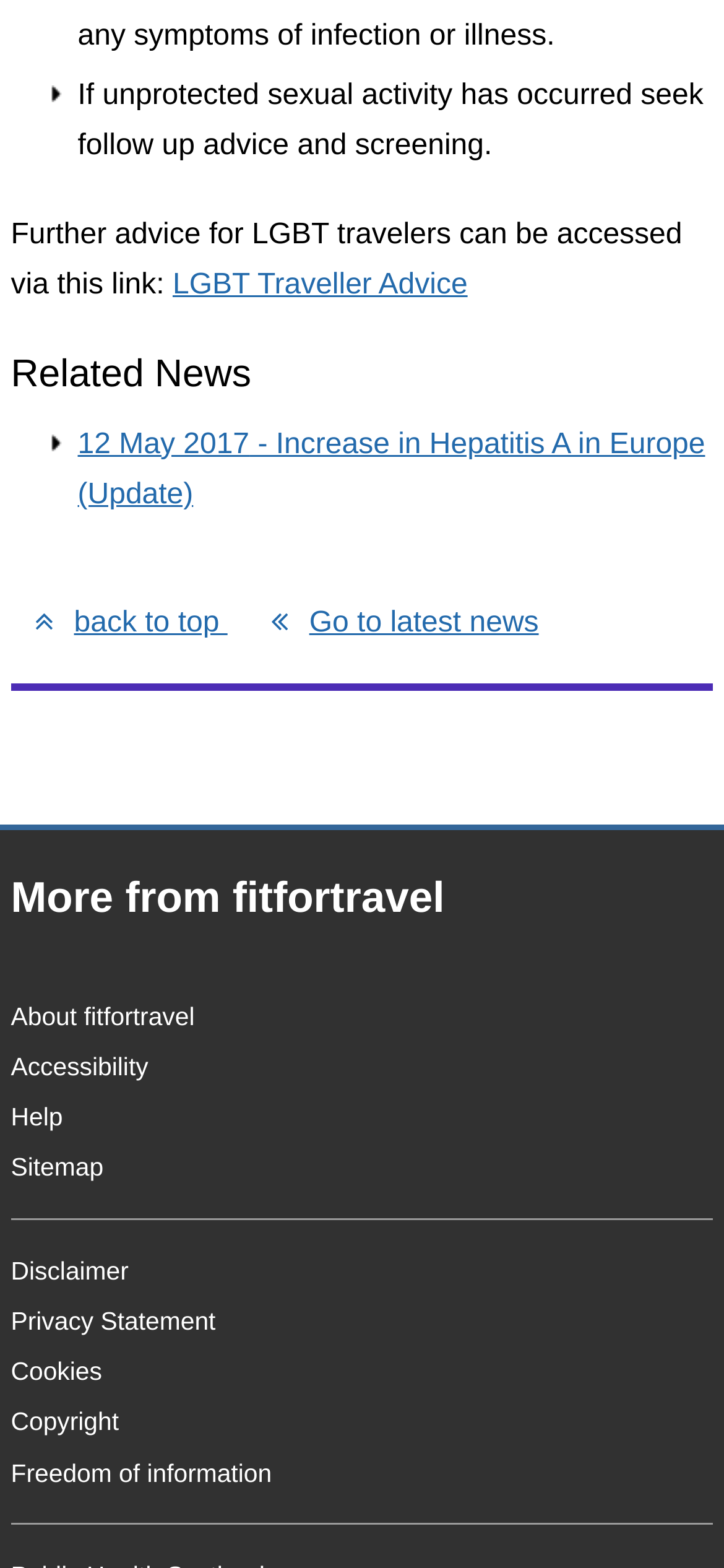Identify the bounding box for the UI element that is described as follows: "Go to latest news".

[0.34, 0.381, 0.77, 0.413]